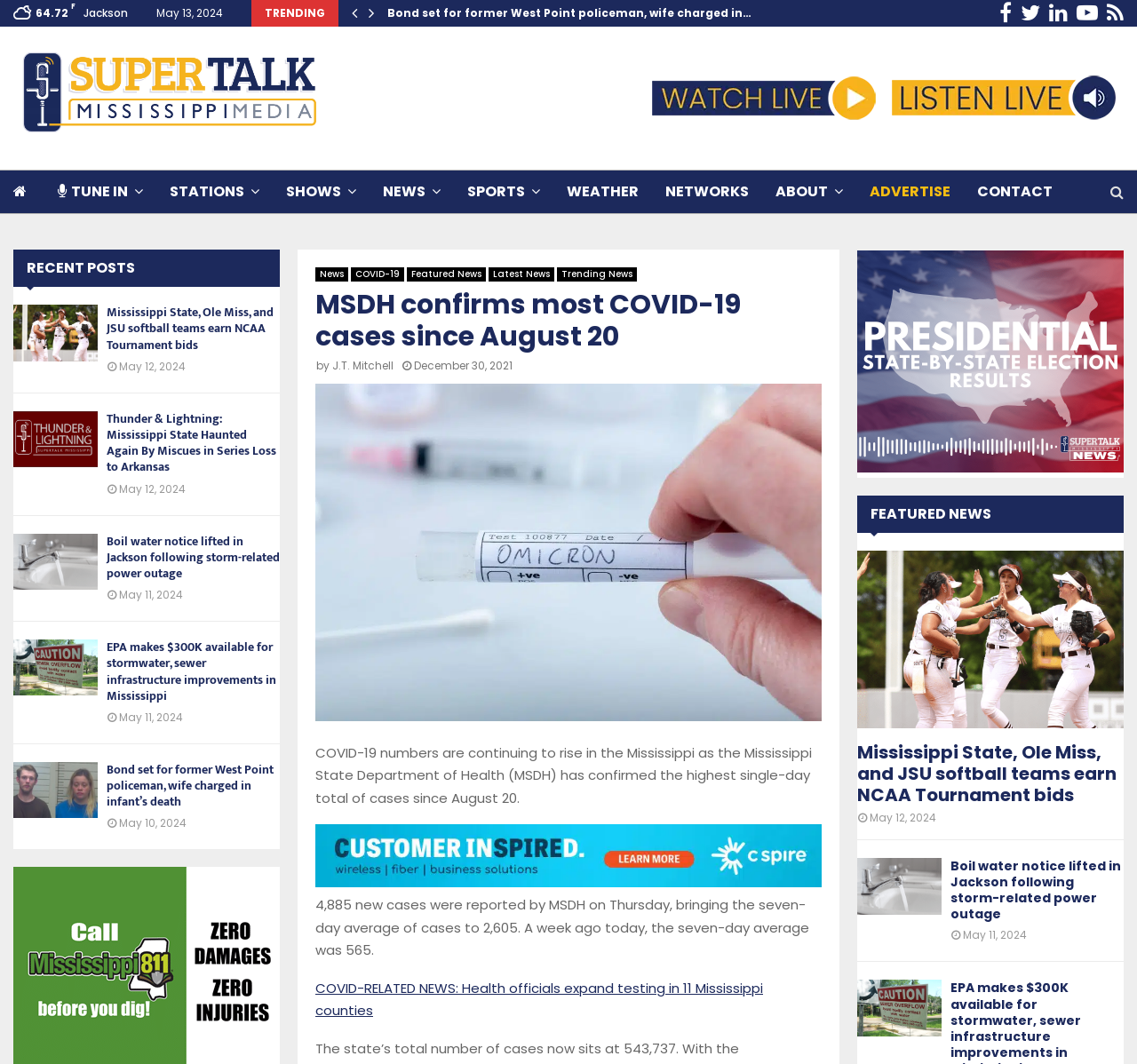Find the bounding box coordinates of the element I should click to carry out the following instruction: "Click on the NEWS link".

[0.277, 0.251, 0.306, 0.265]